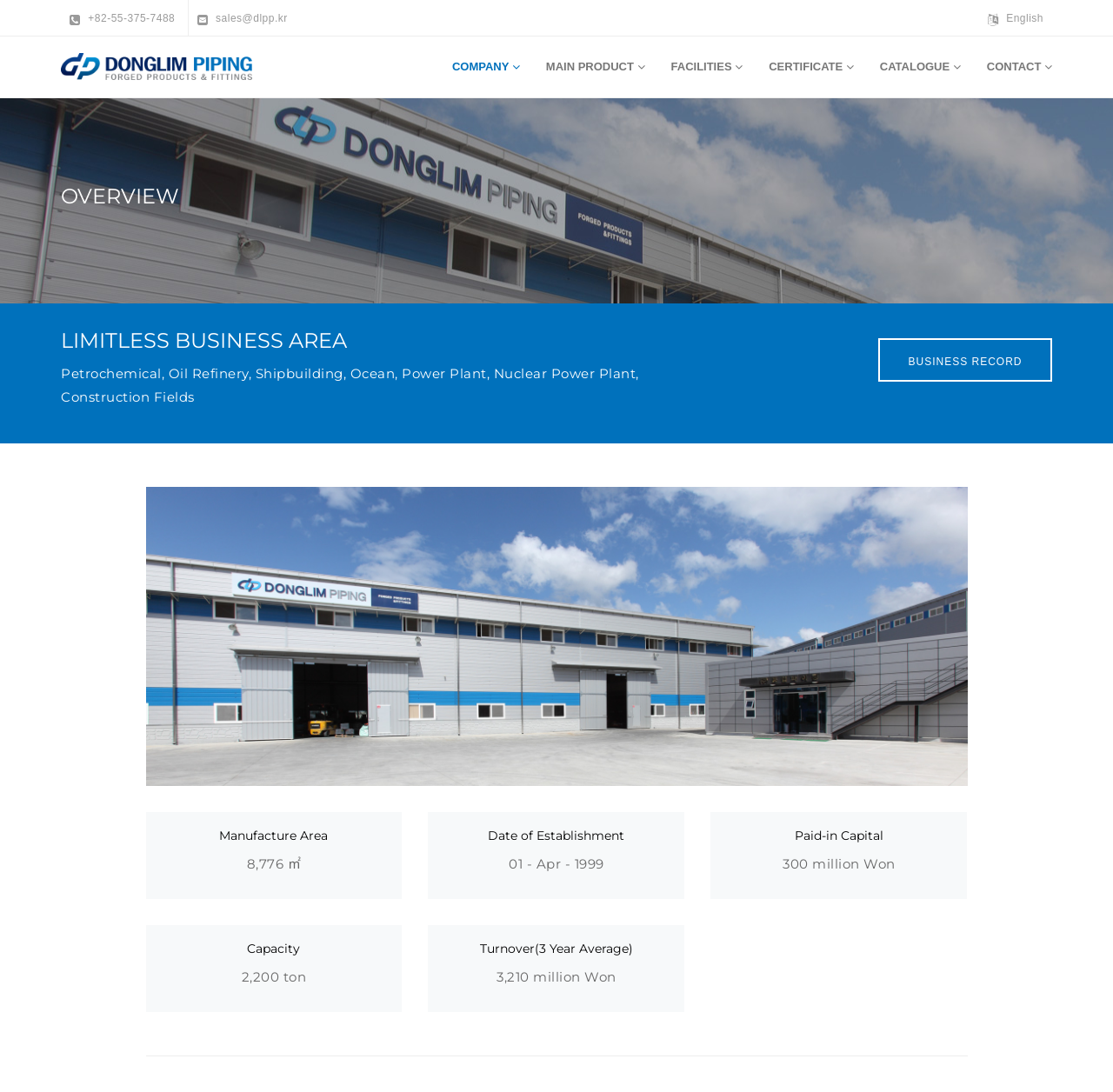Indicate the bounding box coordinates of the element that needs to be clicked to satisfy the following instruction: "Go to the business record page". The coordinates should be four float numbers between 0 and 1, i.e., [left, top, right, bottom].

[0.789, 0.31, 0.945, 0.35]